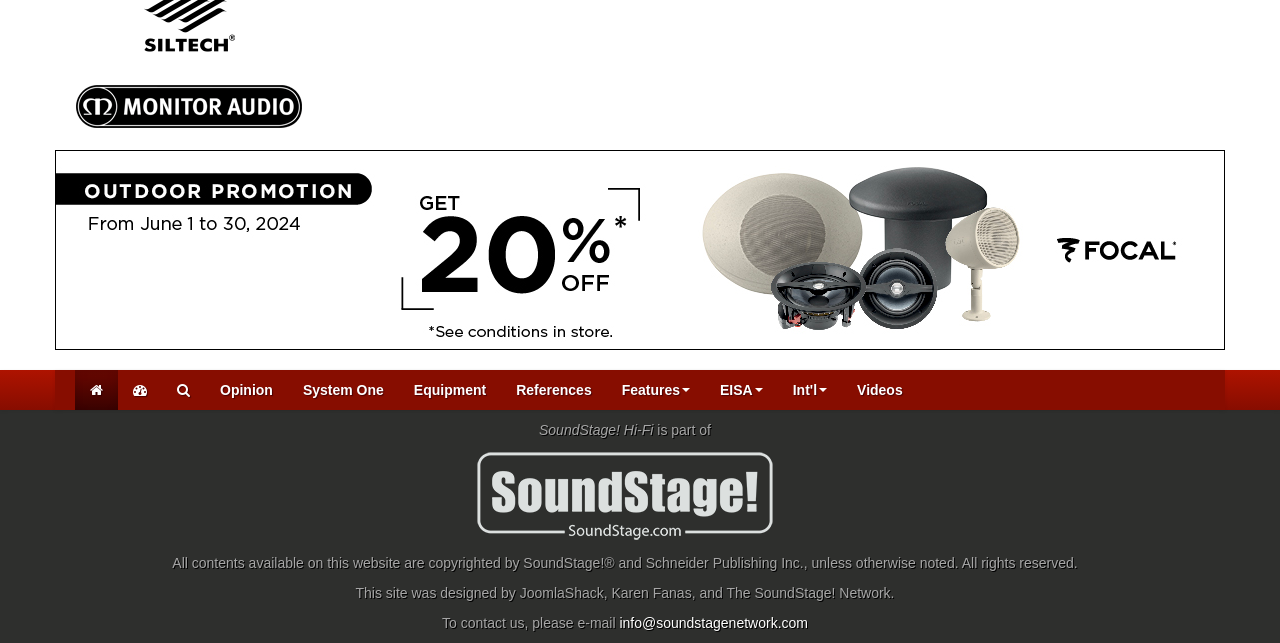Locate the bounding box coordinates of the item that should be clicked to fulfill the instruction: "Watch Videos".

[0.658, 0.575, 0.717, 0.638]